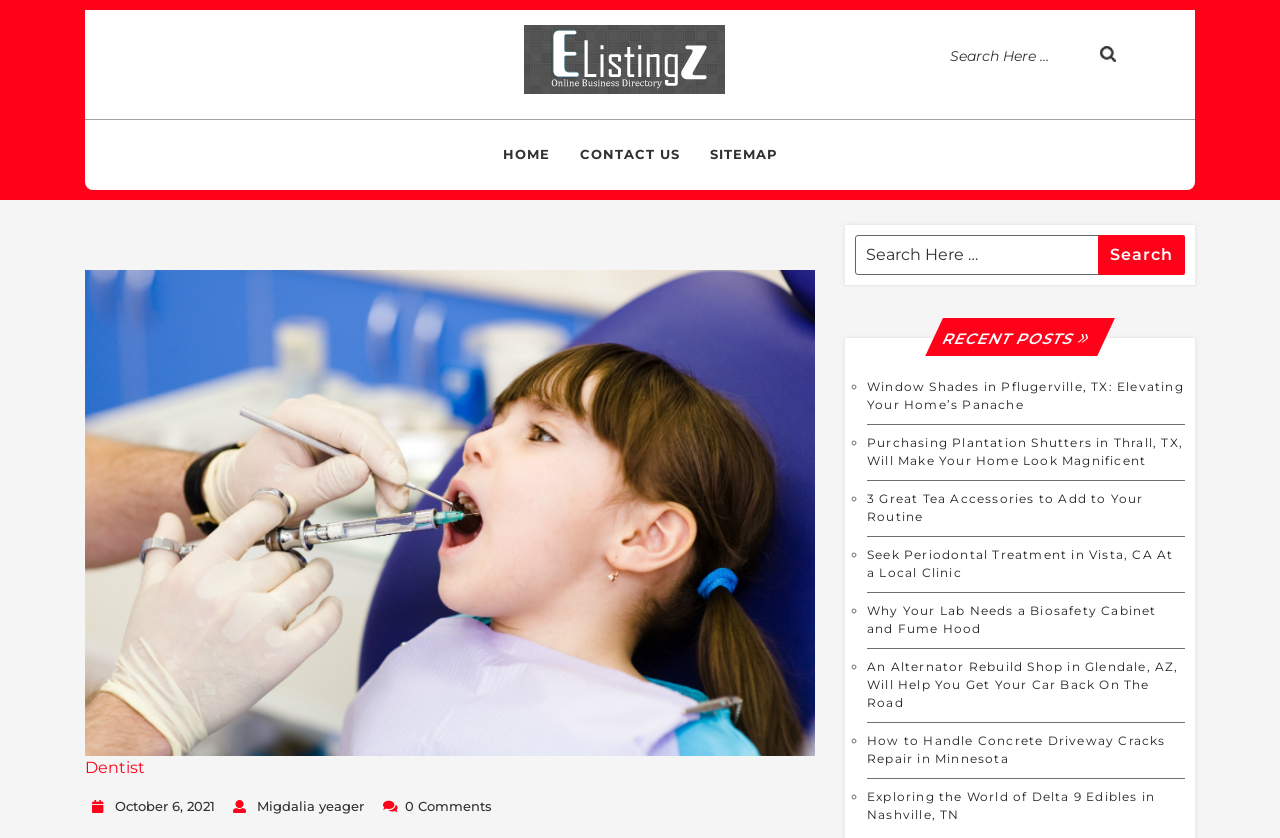Analyze the image and deliver a detailed answer to the question: What is the topic of the recent post 'Window Shades in Pflugerville, TX: Elevating Your Home’s Panache'?

The topic of the recent post 'Window Shades in Pflugerville, TX: Elevating Your Home’s Panache' is home decor, as it discusses window shades and their effect on home's appearance.